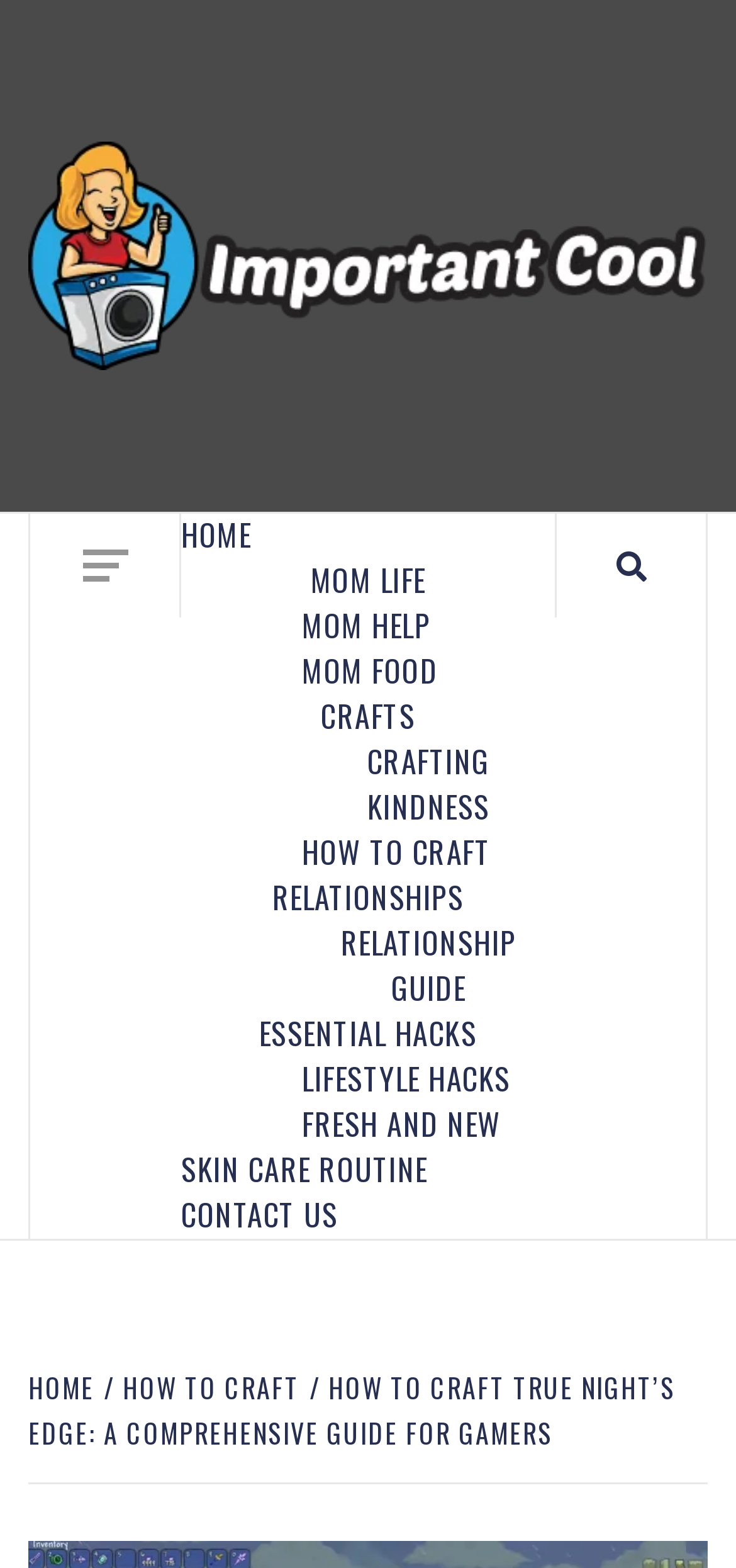Please specify the bounding box coordinates of the element that should be clicked to execute the given instruction: 'click the first link'. Ensure the coordinates are four float numbers between 0 and 1, expressed as [left, top, right, bottom].

None